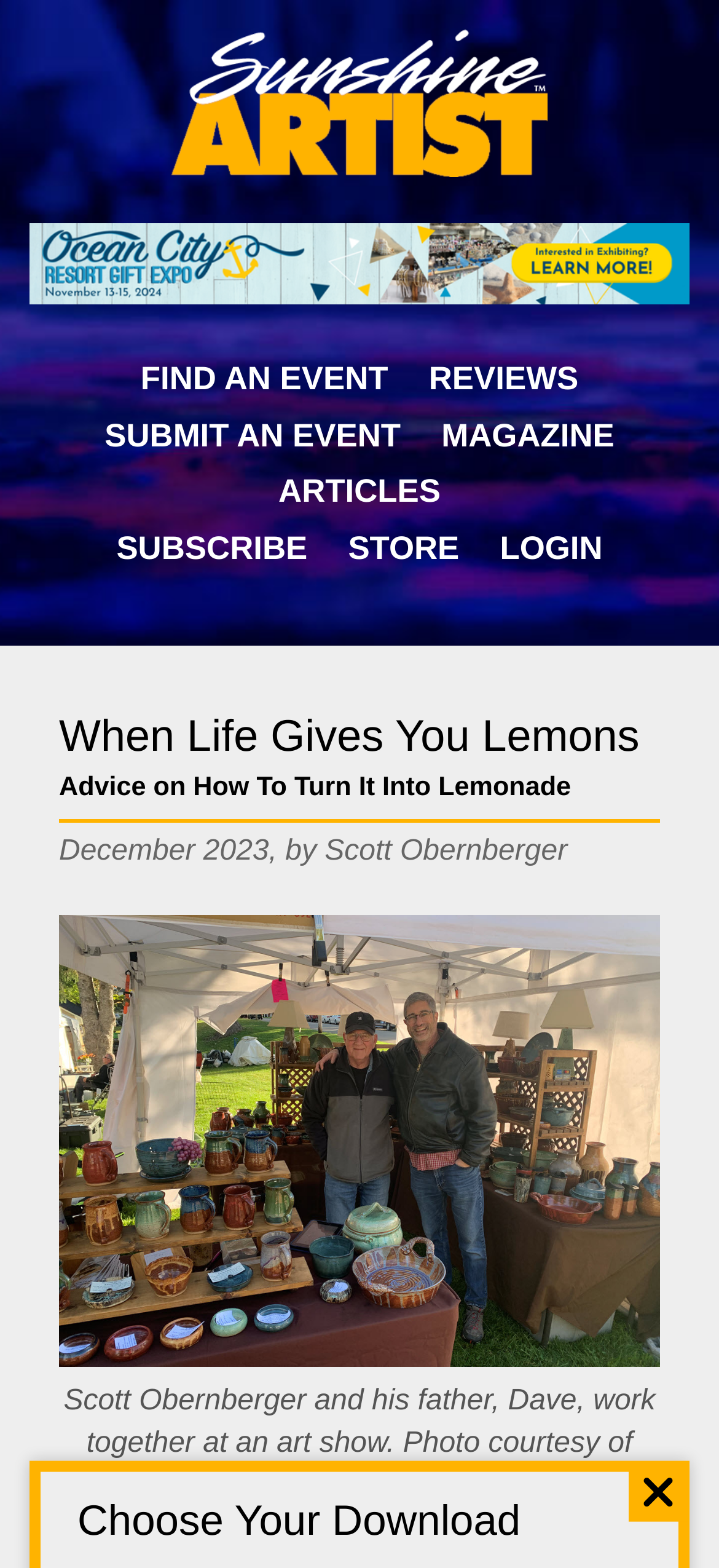What is the purpose of the 'SUBMIT AN EVENT' link?
Using the image as a reference, answer with just one word or a short phrase.

To submit an event